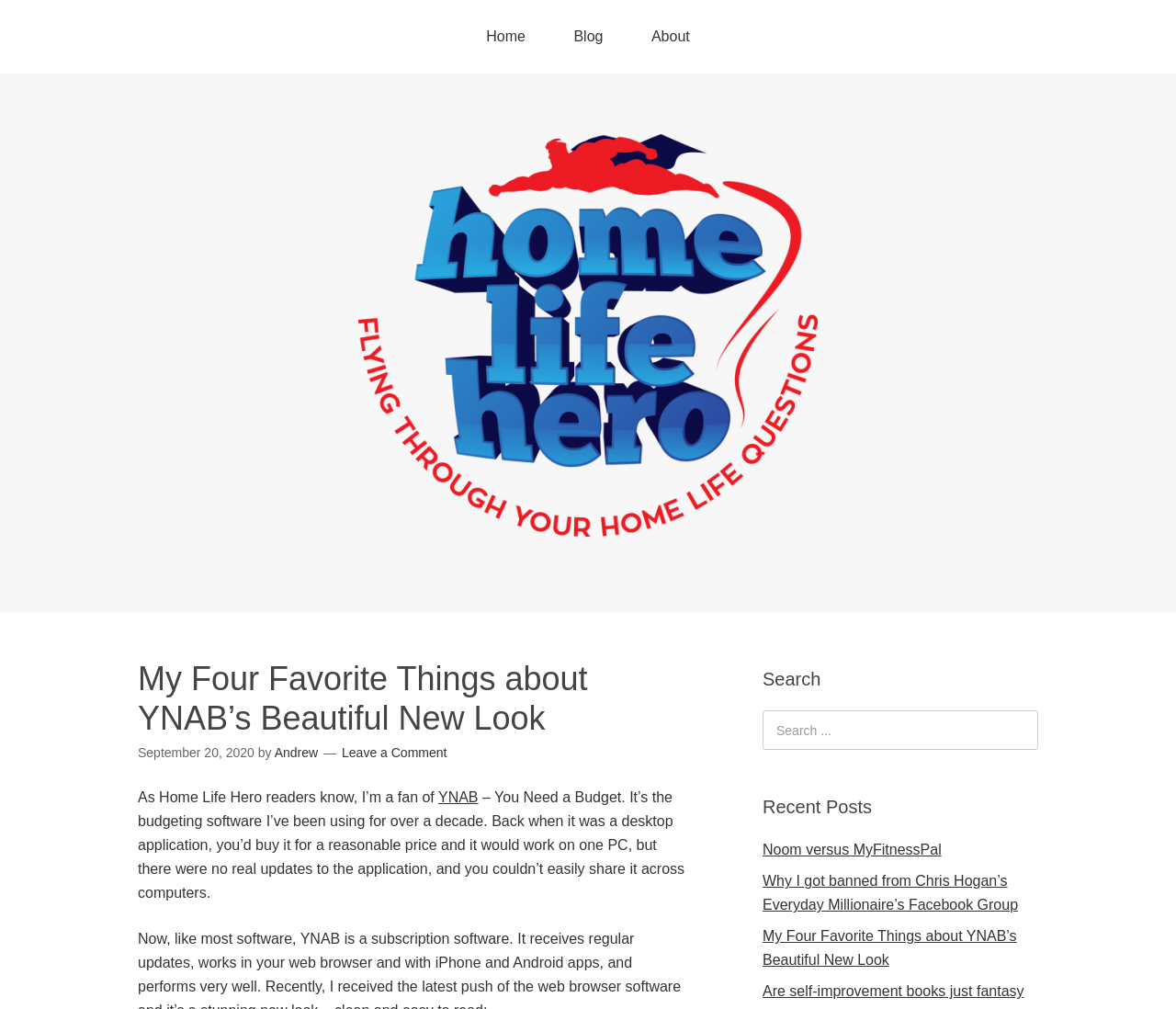What is the author's name?
Using the image, answer in one word or phrase.

Andrew